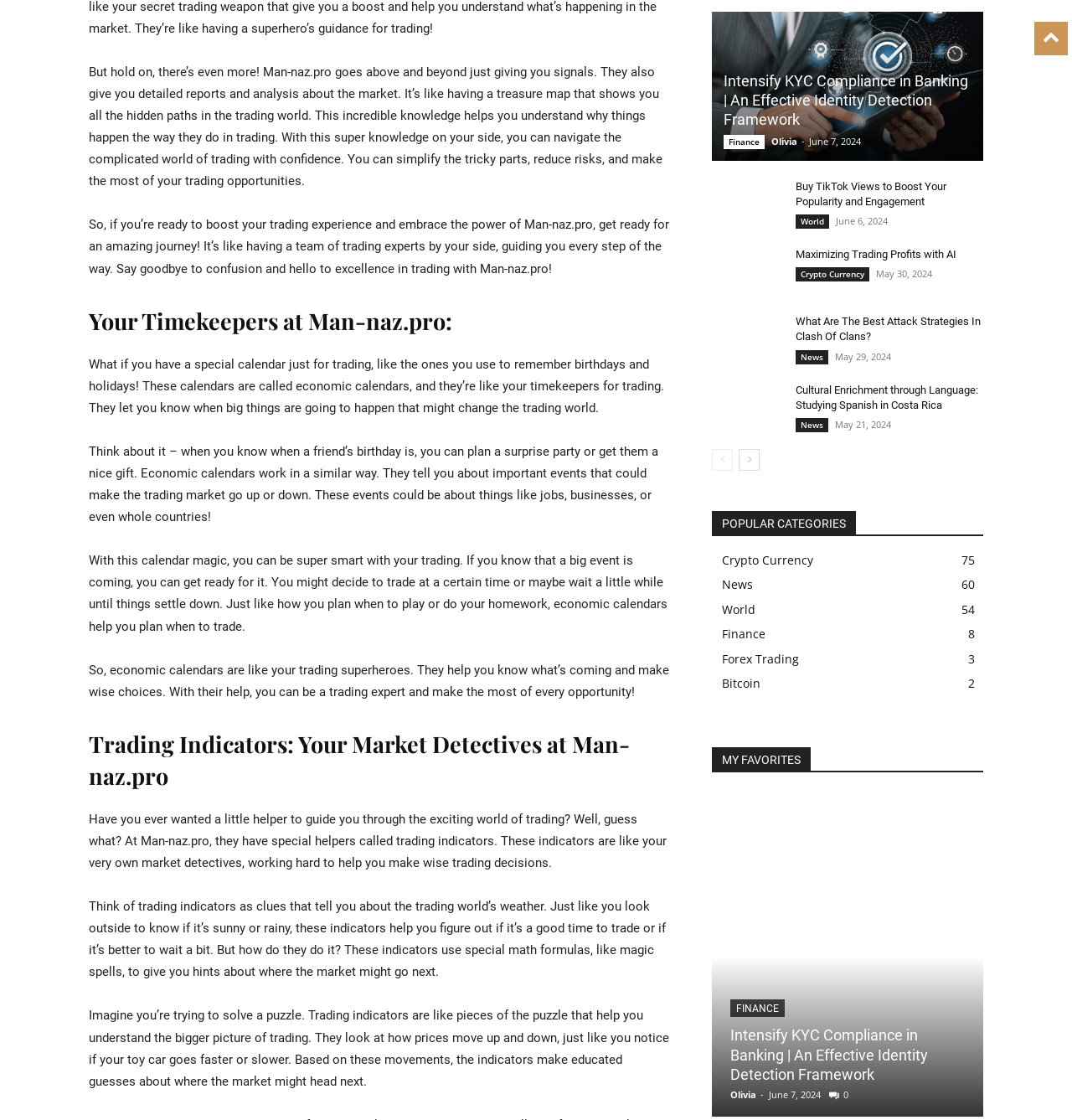Could you specify the bounding box coordinates for the clickable section to complete the following instruction: "Click on the link to Cultural Enrichment through Language: Studying Spanish in Costa Rica"?

[0.664, 0.34, 0.727, 0.385]